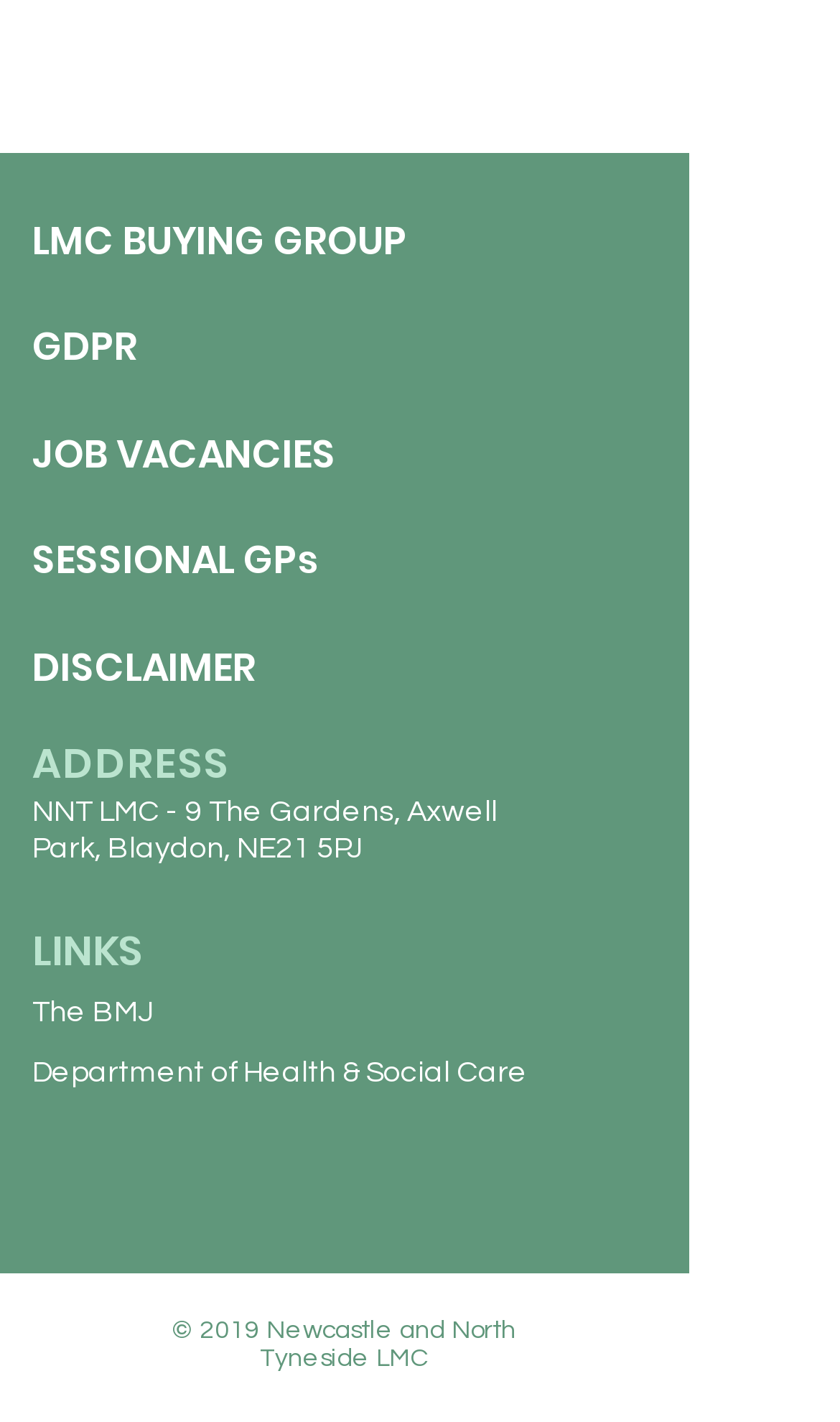Please find the bounding box coordinates for the clickable element needed to perform this instruction: "Read DISCLAIMER".

[0.038, 0.438, 0.449, 0.502]